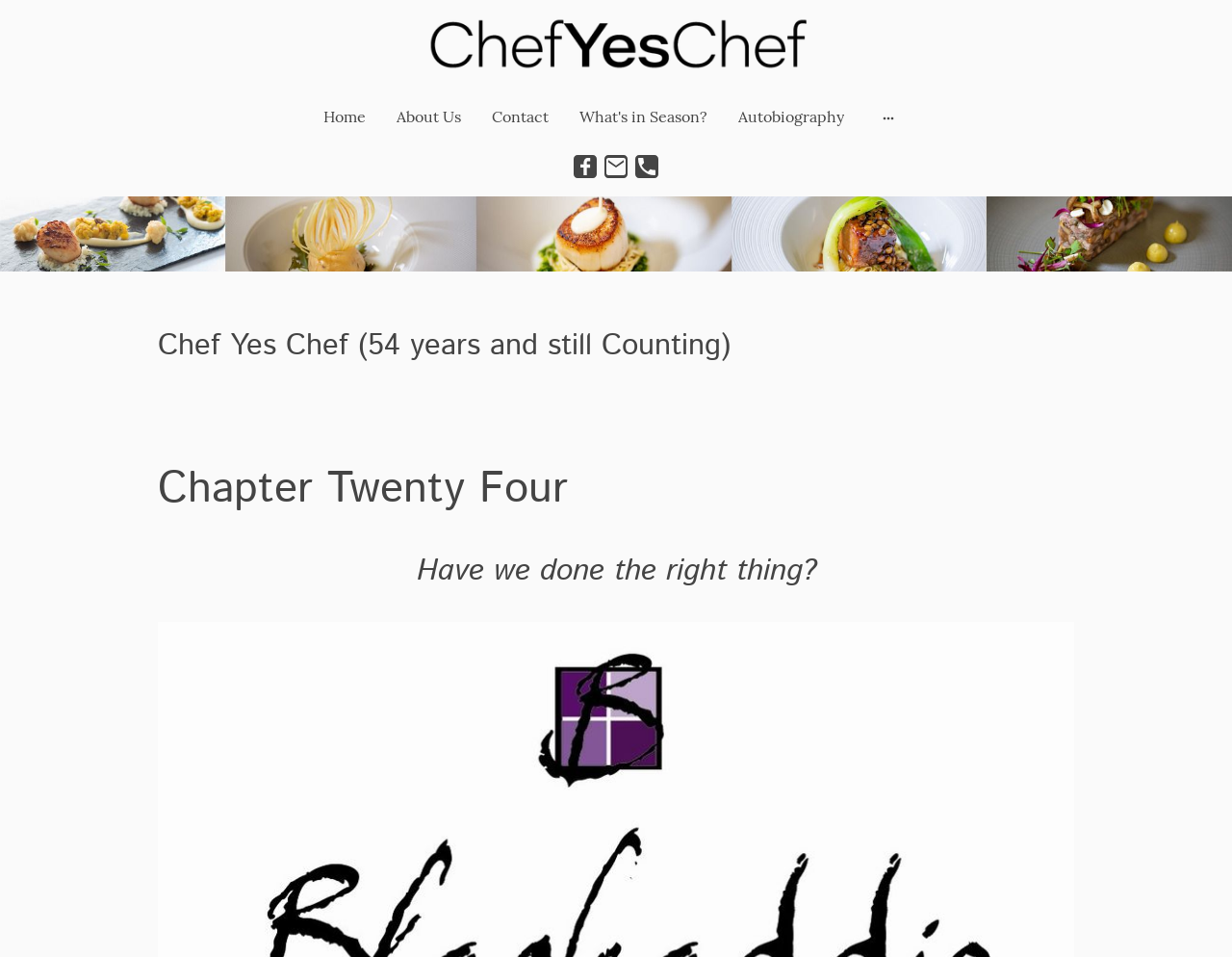What is the first link on the top navigation bar?
Answer the question with a single word or phrase by looking at the picture.

Home